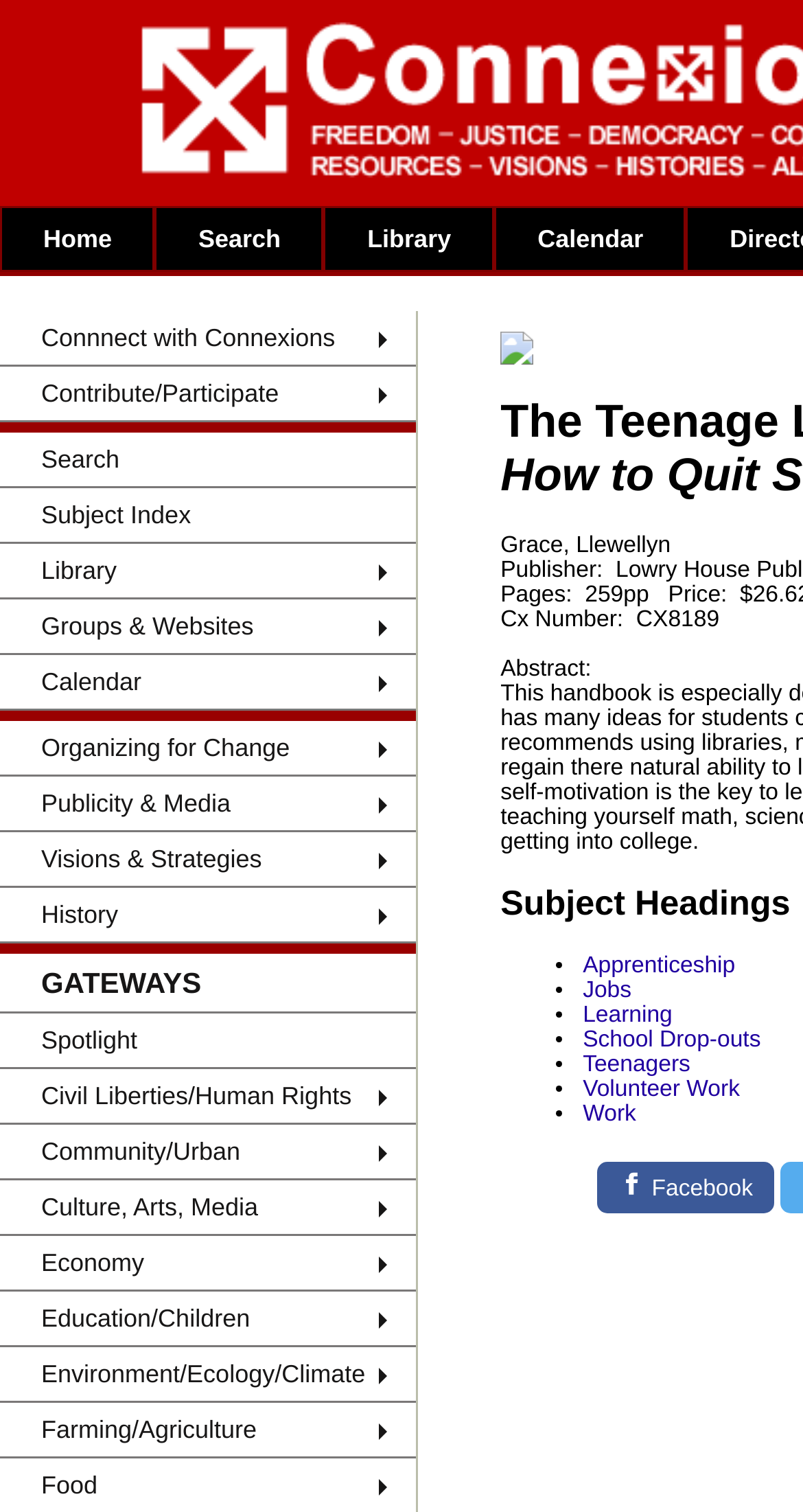What is the title of the book described on this webpage?
Based on the image, provide your answer in one word or phrase.

The Teenage Liberation Handbook